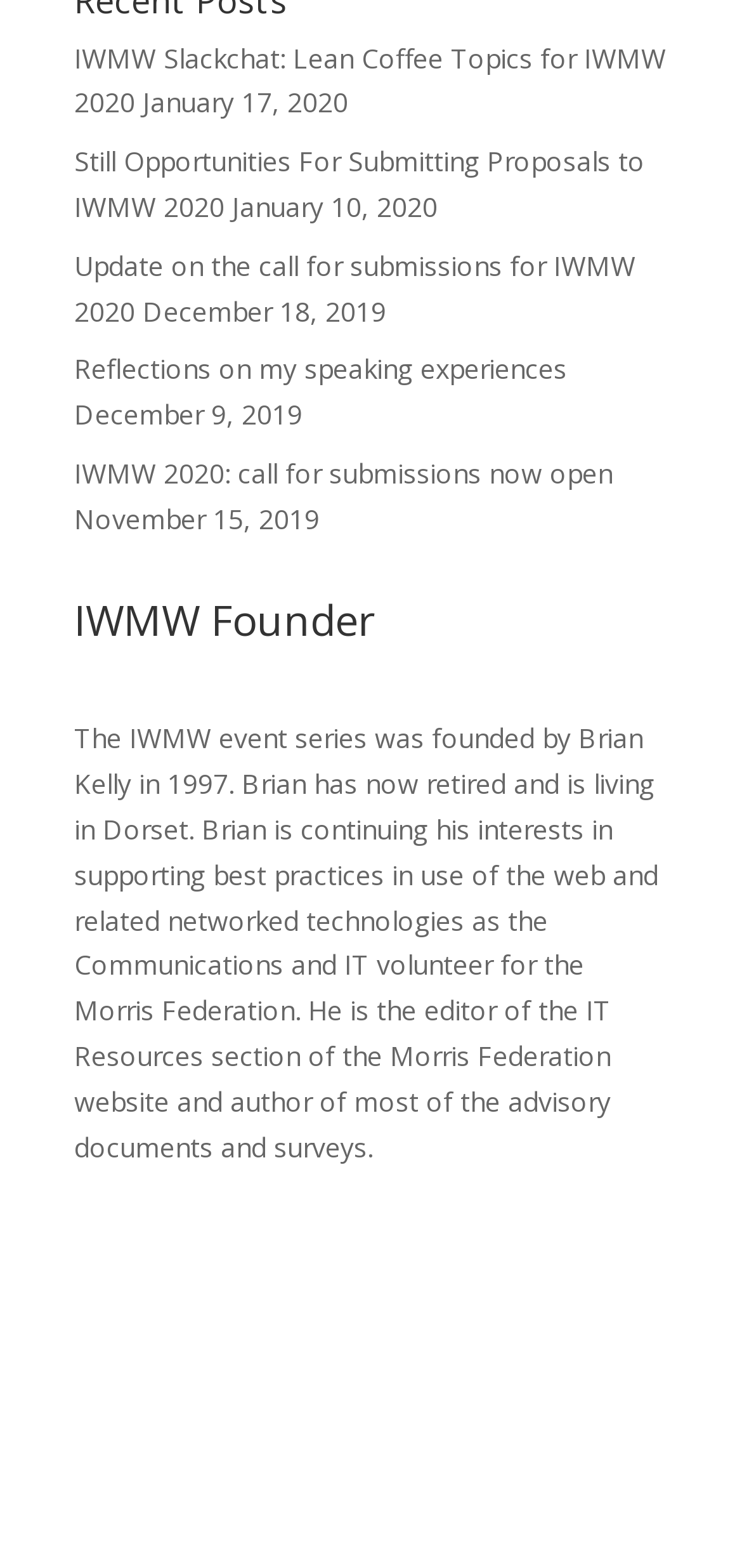Provide your answer to the question using just one word or phrase: What is the earliest date mentioned on the webpage?

November 15, 2019